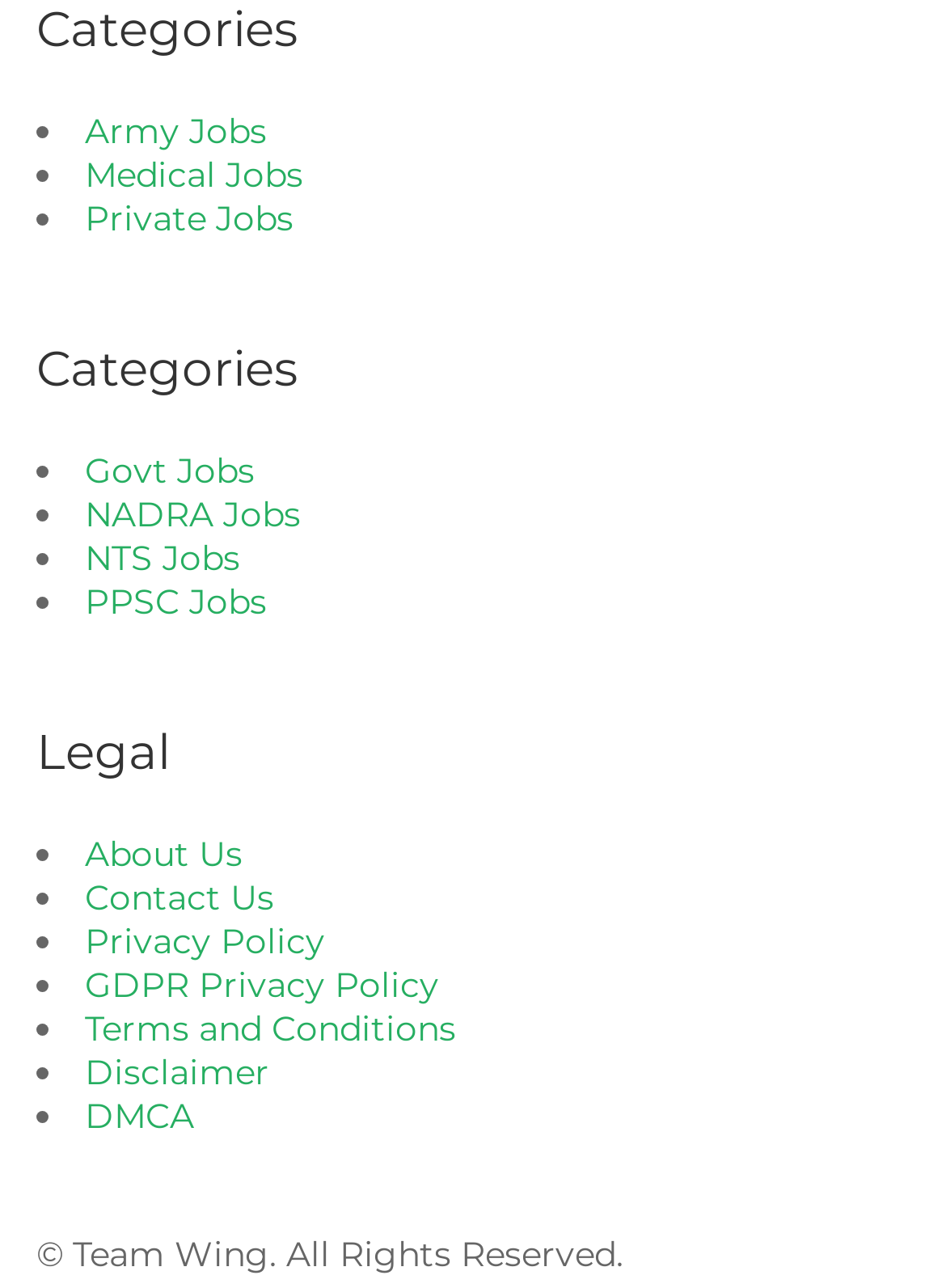What is the last link in the 'Legal' section?
Please answer the question with a detailed response using the information from the screenshot.

I looked at the links under the 'Legal' heading and found that the last link is 'DMCA', which is located at the bottom of the section.